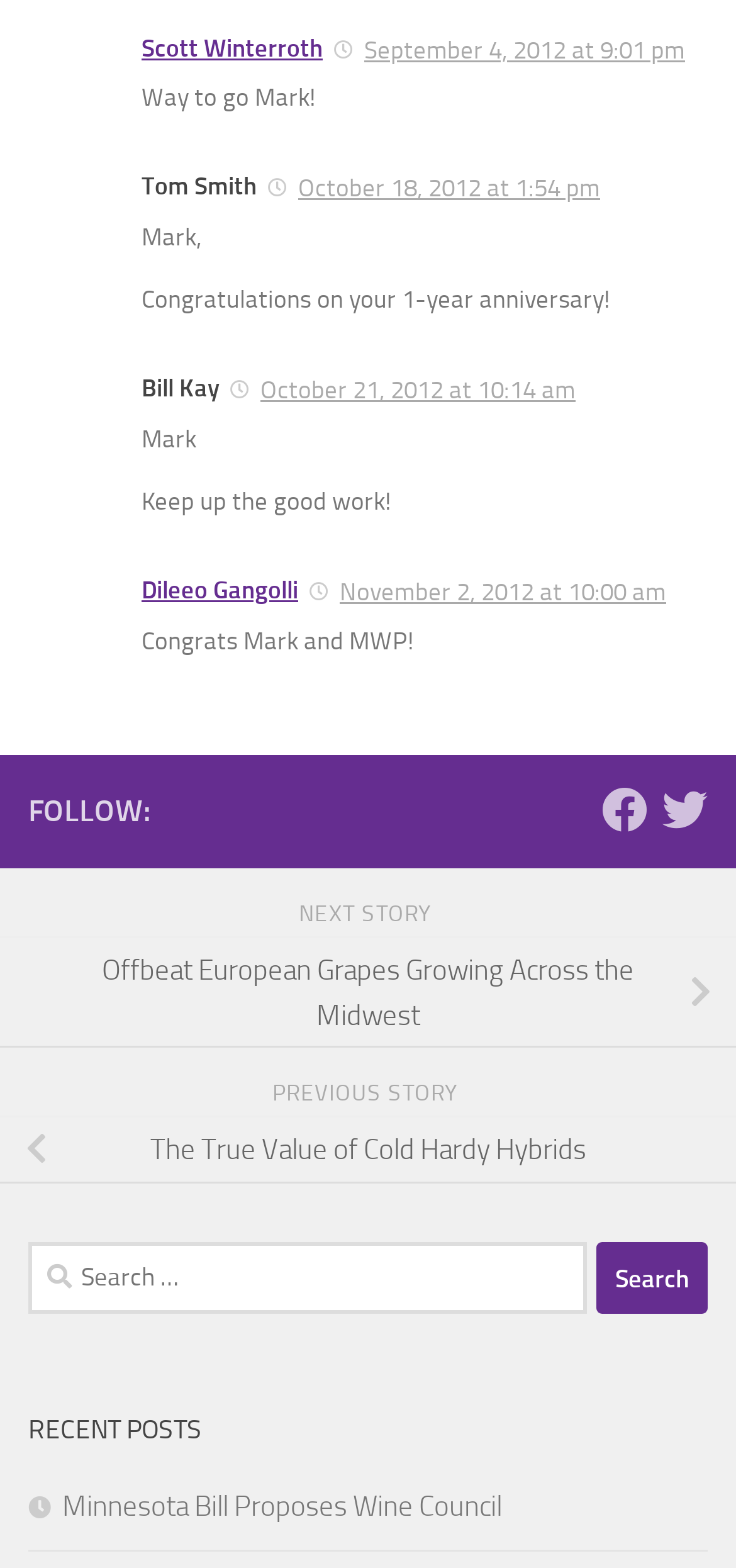Who commented on Mark's anniversary?
Using the image as a reference, give a one-word or short phrase answer.

Scott Winterroth, Tom Smith, Bill Kay, Dileeo Gangolli